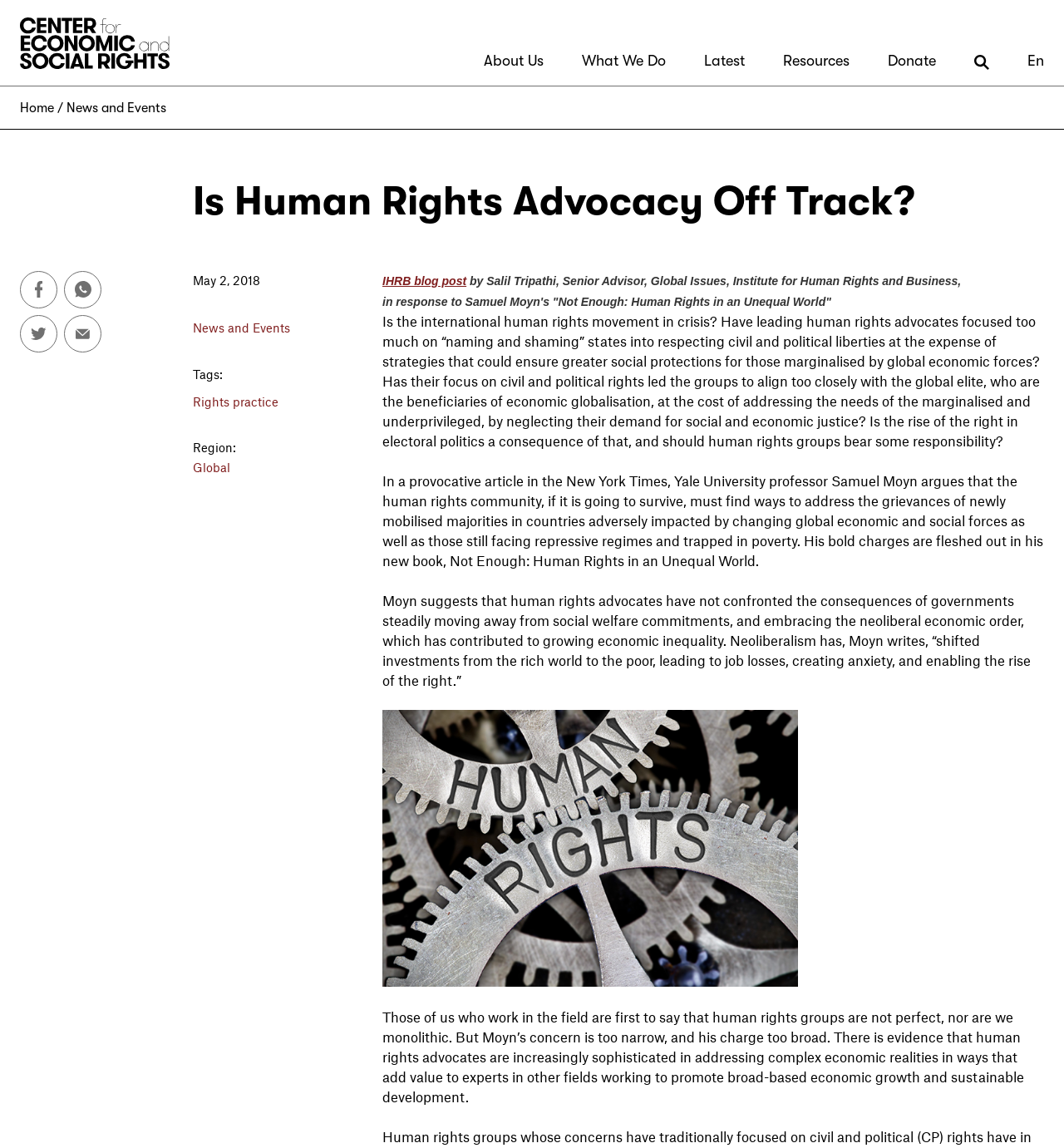What is the date of the blog post?
Answer the question with just one word or phrase using the image.

May 2, 2018